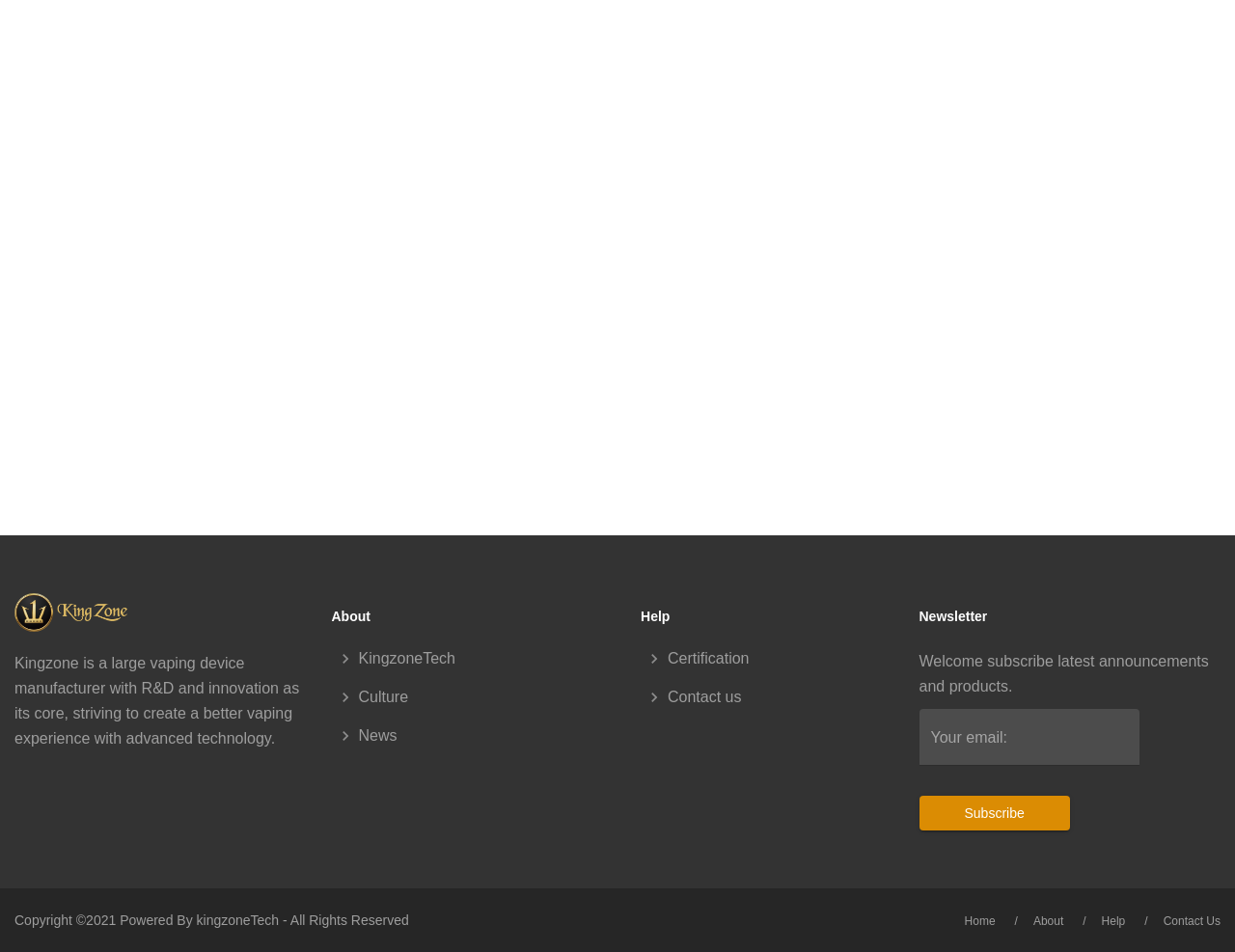Please determine the bounding box coordinates of the section I need to click to accomplish this instruction: "Subscribe to the newsletter".

[0.744, 0.836, 0.866, 0.873]